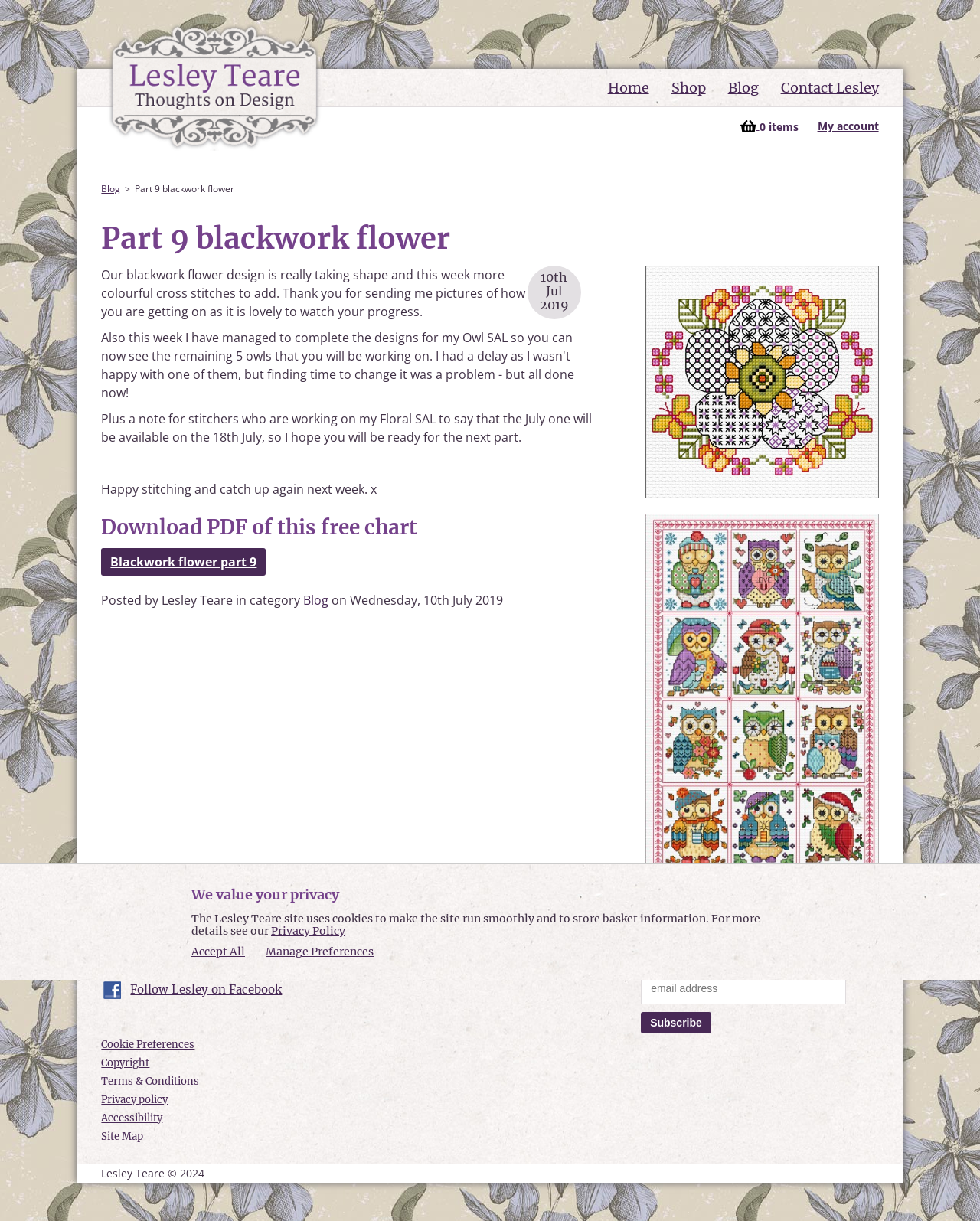Find the bounding box coordinates for the UI element whose description is: "Blackwork flower part 9". The coordinates should be four float numbers between 0 and 1, in the format [left, top, right, bottom].

[0.103, 0.449, 0.271, 0.471]